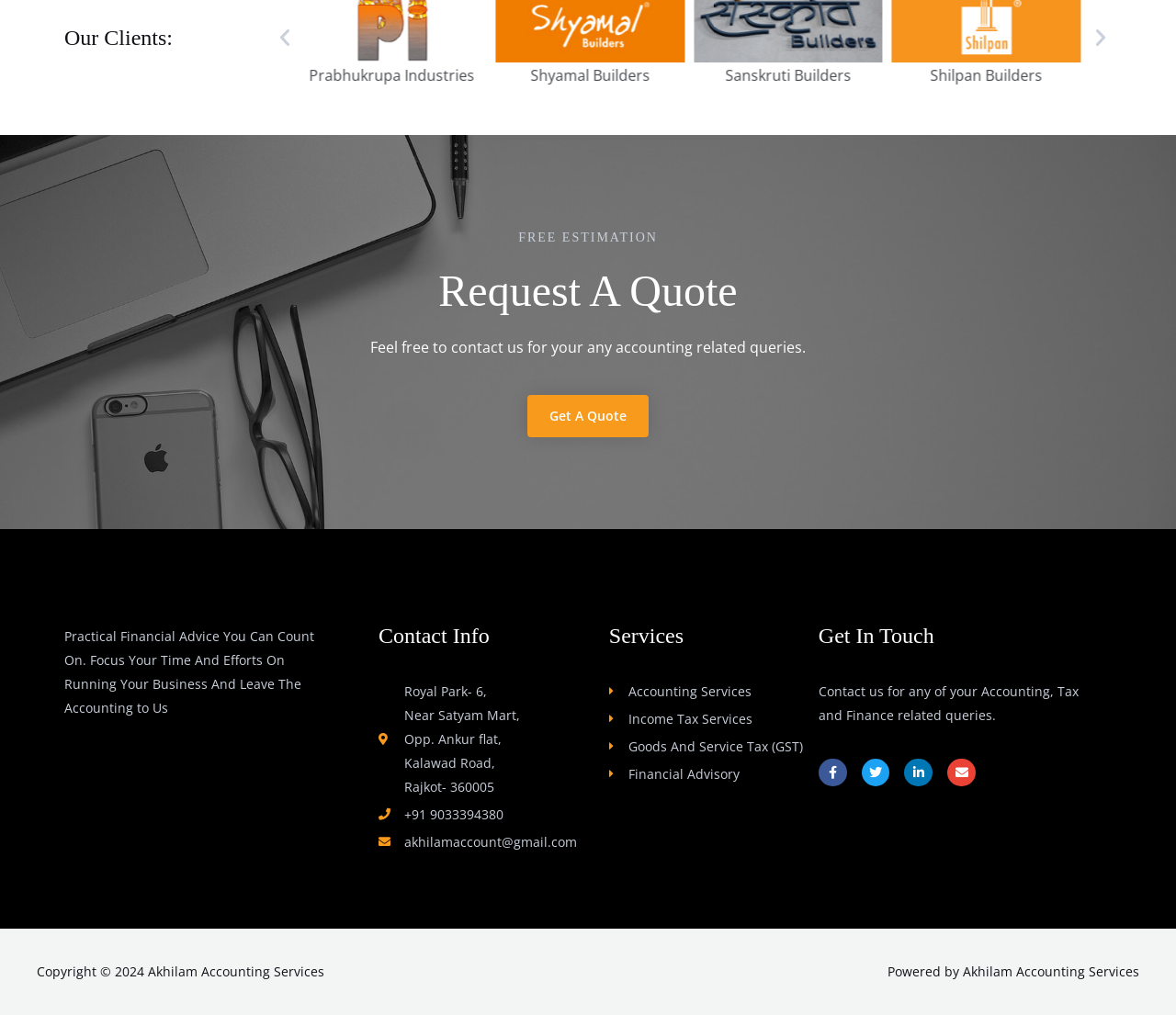What is the company's contact email?
Answer with a single word or short phrase according to what you see in the image.

akhilamaccount@gmail.com